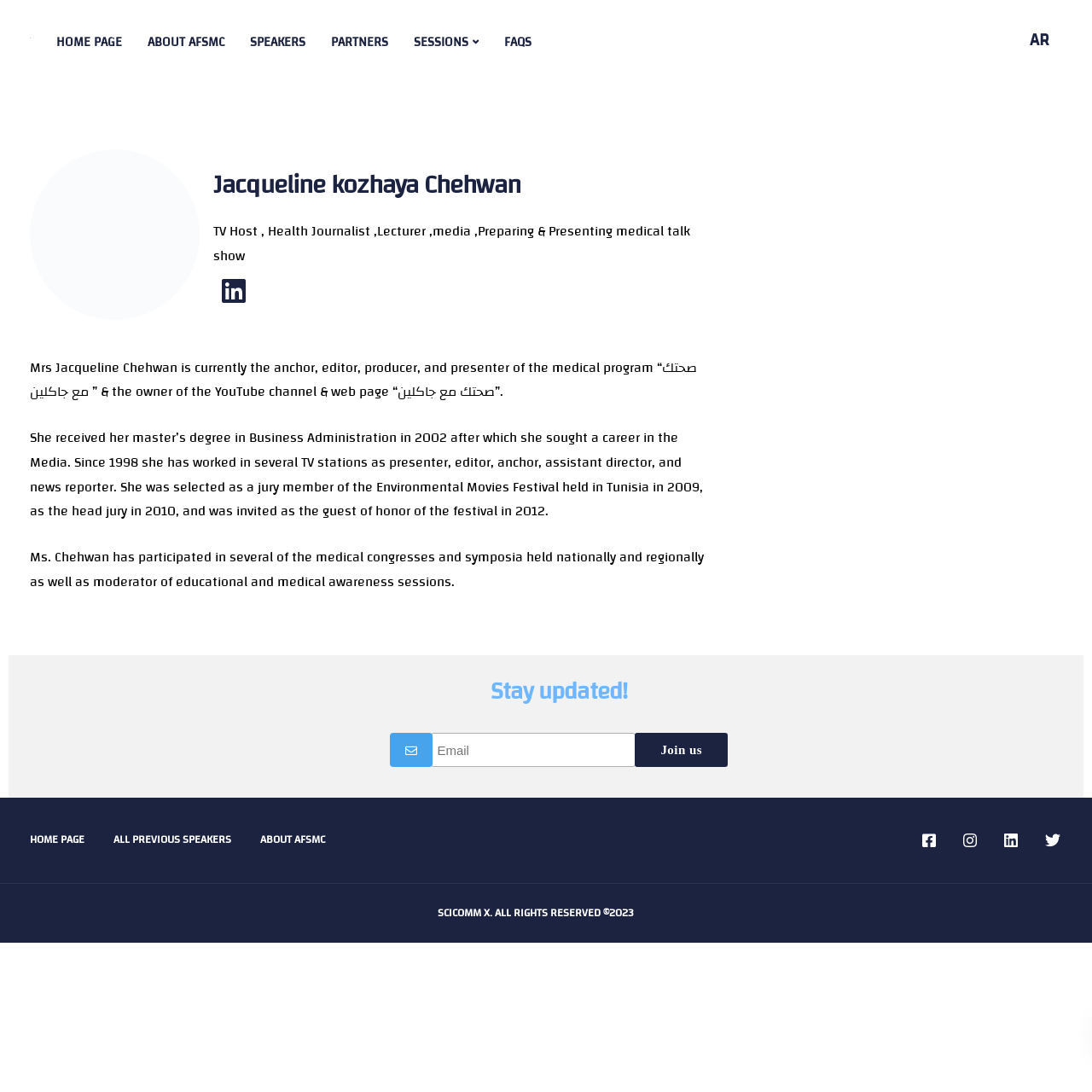Please identify the bounding box coordinates of the region to click in order to complete the given instruction: "subscribe to the newsletter". The coordinates should be four float numbers between 0 and 1, i.e., [left, top, right, bottom].

[0.582, 0.671, 0.666, 0.703]